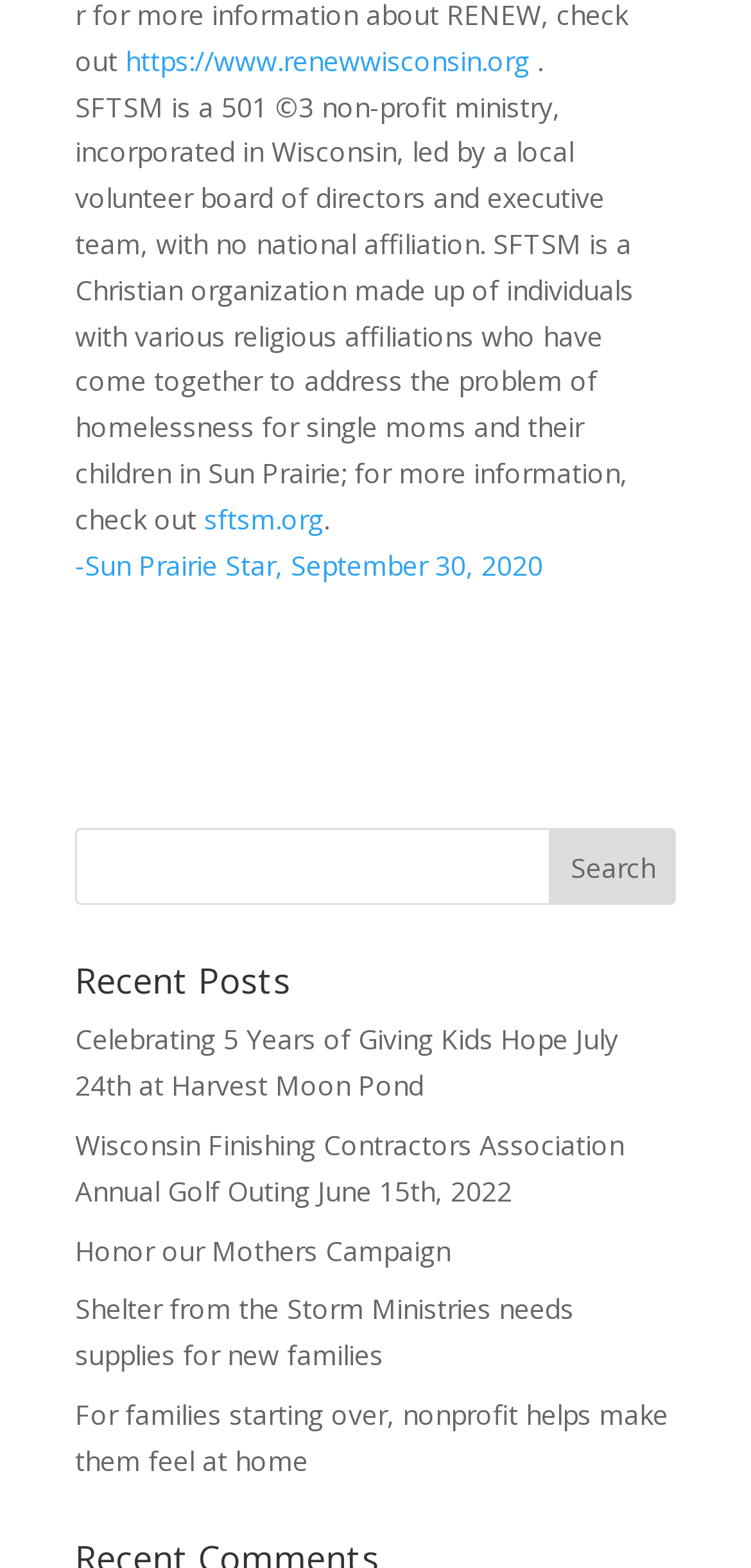Use a single word or phrase to answer the question:
Is there a search function on the webpage?

Yes